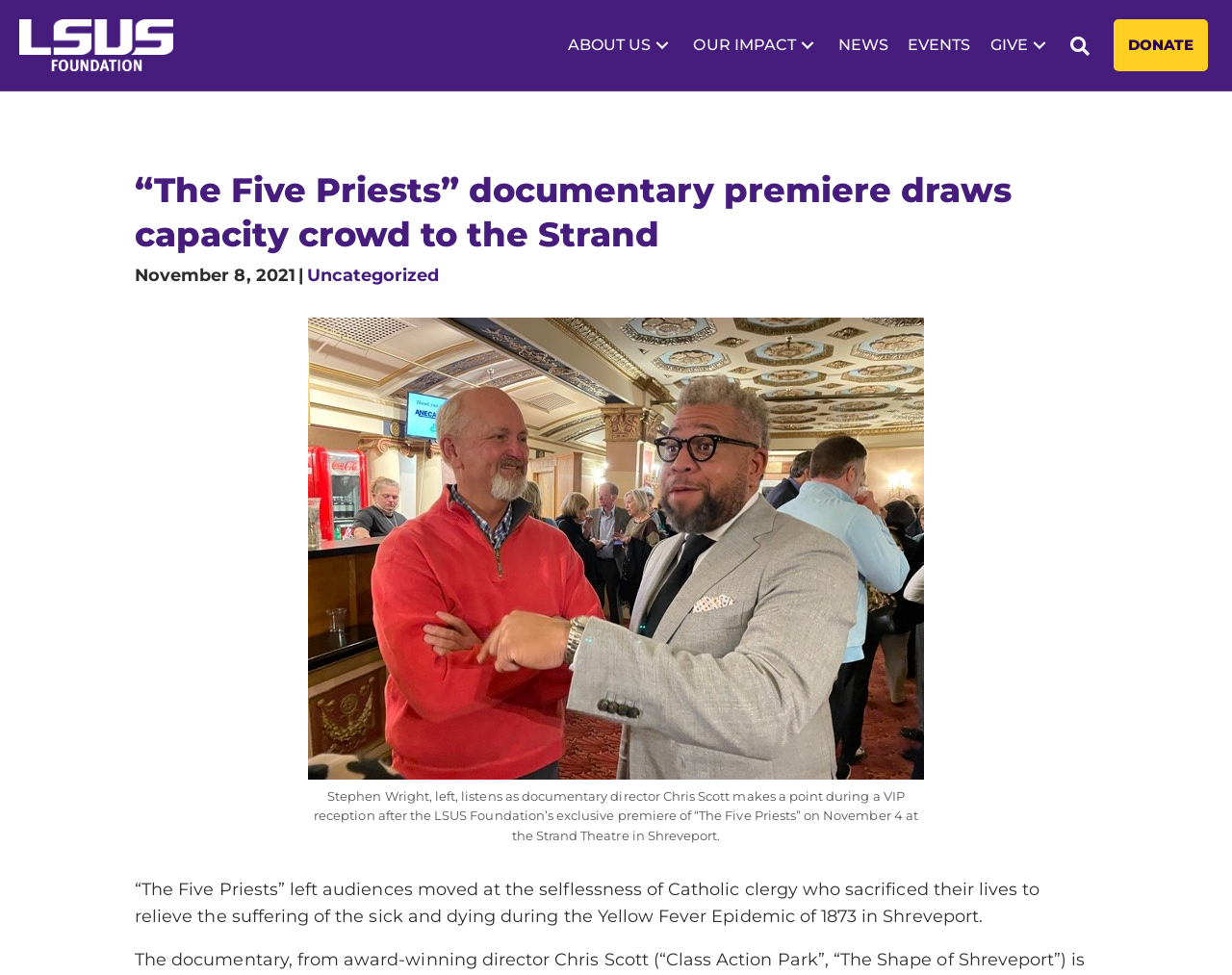Could you identify the text that serves as the heading for this webpage?

“The Five Priests” documentary premiere draws capacity crowd to the Strand